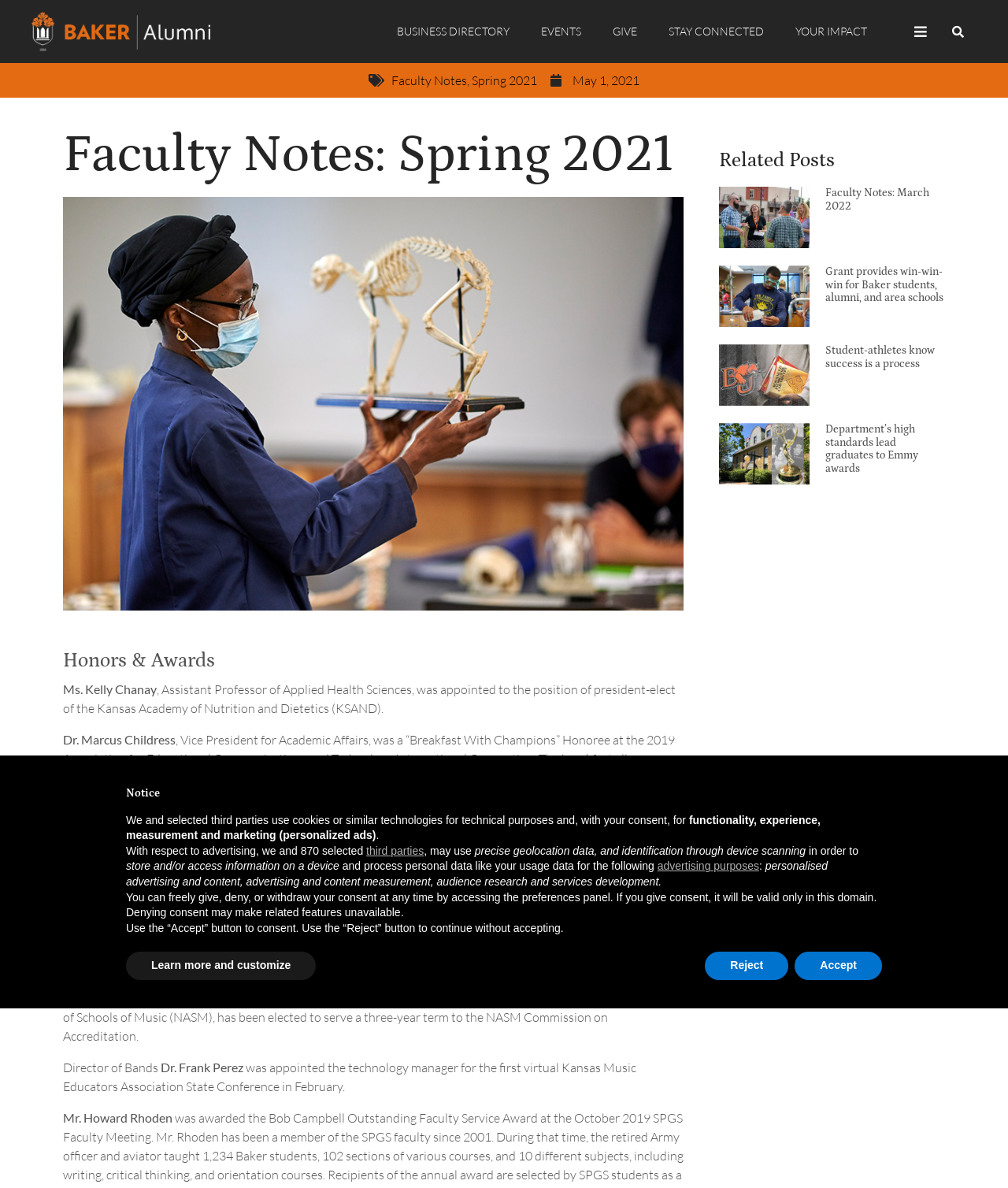Answer this question using a single word or a brief phrase:
What is the name of the professor who was a “Breakfast With Champions” Honoree?

Dr. Marcus Childress